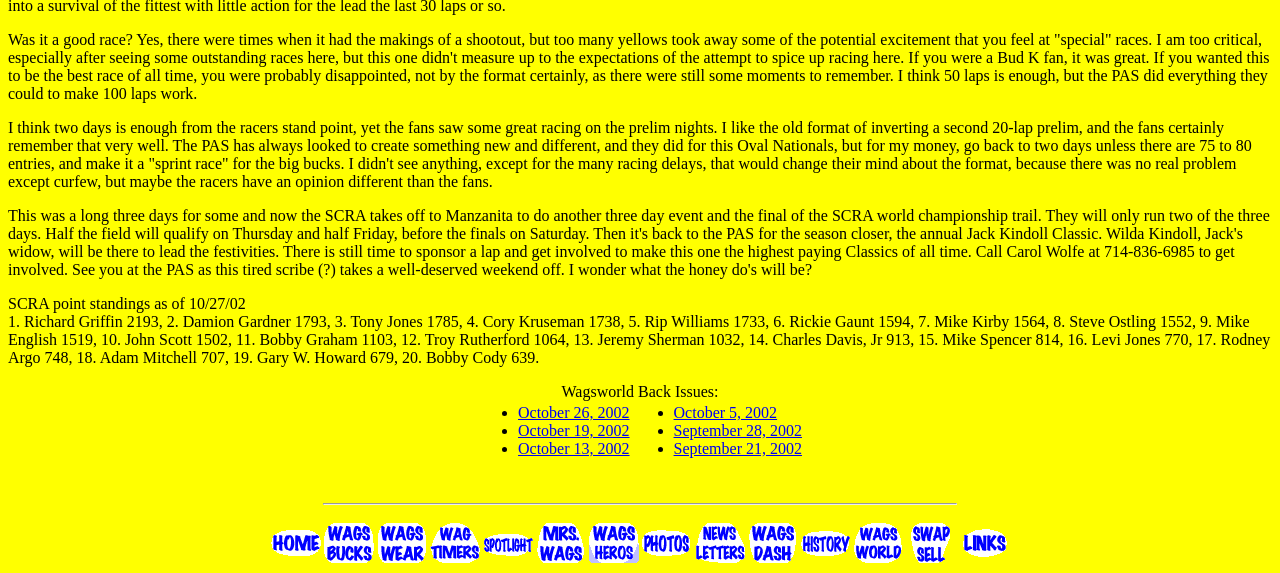Bounding box coordinates are specified in the format (top-left x, top-left y, bottom-right x, bottom-right y). All values are floating point numbers bounded between 0 and 1. Please provide the bounding box coordinate of the region this sentence describes: name="img110"

[0.75, 0.923, 0.789, 0.953]